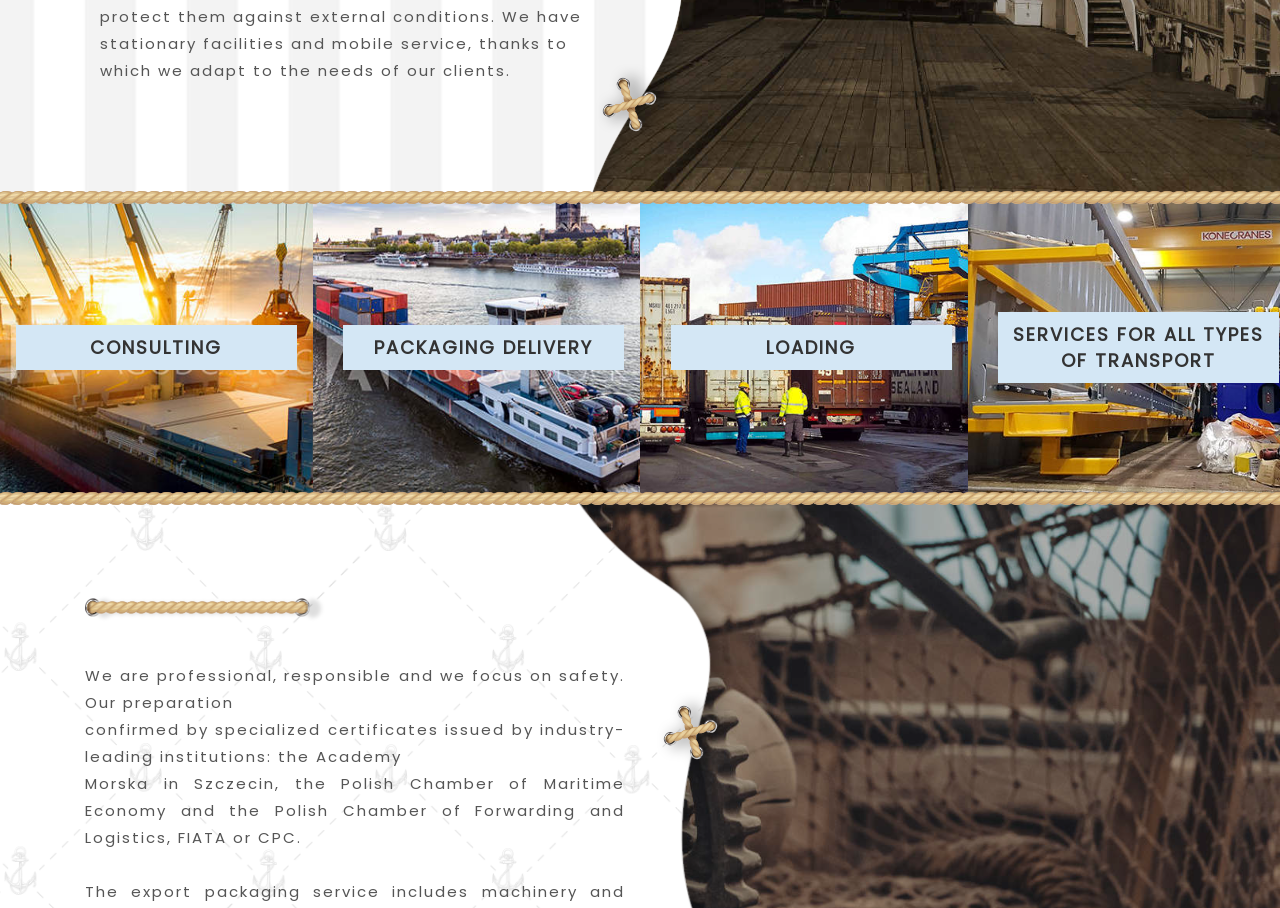Provide the bounding box coordinates of the HTML element described as: "PACKAGING DELIVERY". The bounding box coordinates should be four float numbers between 0 and 1, i.e., [left, top, right, bottom].

[0.268, 0.218, 0.488, 0.548]